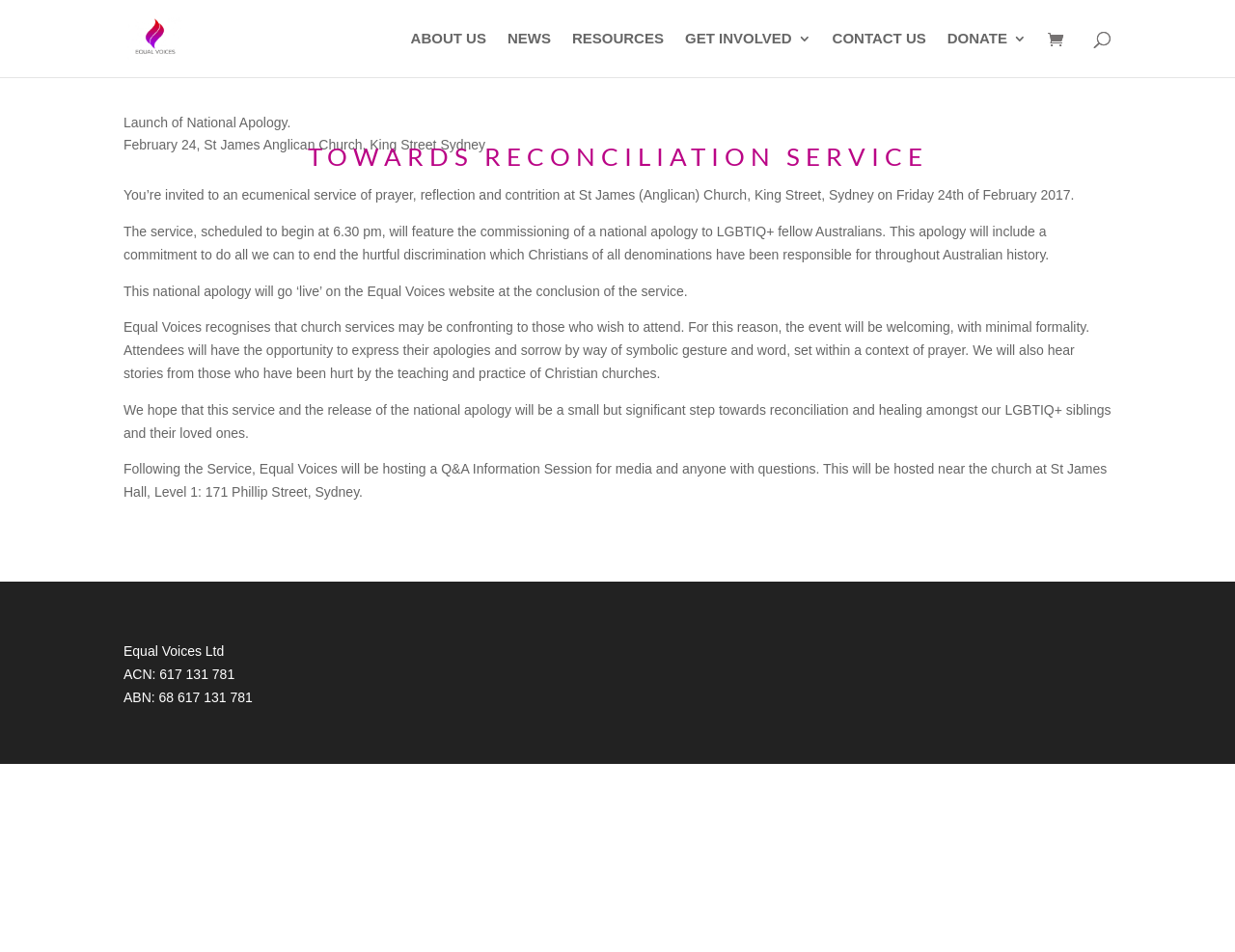Explain the webpage's design and content in an elaborate manner.

The webpage is about the "Towards Reconciliation Service" by Equal Voices. At the top, there is a logo of Equal Voices, an image with a link to the organization's page. Below the logo, there is a navigation menu with links to "ABOUT US", "NEWS", "RESOURCES", "GET INVOLVED 3", "CONTACT US", and "DONATE 3". 

On the left side, there is a search bar. The main content of the page starts with a heading "TOWARDS RECONCILIATION SERVICE". Below the heading, there are several paragraphs of text describing the launch of a national apology event at St James Anglican Church, King Street Sydney. The event is an ecumenical service of prayer, reflection, and contrition, featuring the commissioning of a national apology to LGBTIQ+ fellow Australians. The apology will be available on the Equal Voices website after the service.

The text also explains that the event will be welcoming and informal, with opportunities for attendees to express their apologies and sorrow. There will be stories shared from those who have been hurt by the teaching and practice of Christian churches. The service aims to be a step towards reconciliation and healing amongst LGBTIQ+ individuals and their loved ones.

Following the description of the event, there is information about a Q&A Information Session for media and anyone with questions, hosted near the church at St James Hall. At the bottom of the page, there is a footer section with the organization's name, ACN, and ABN numbers.